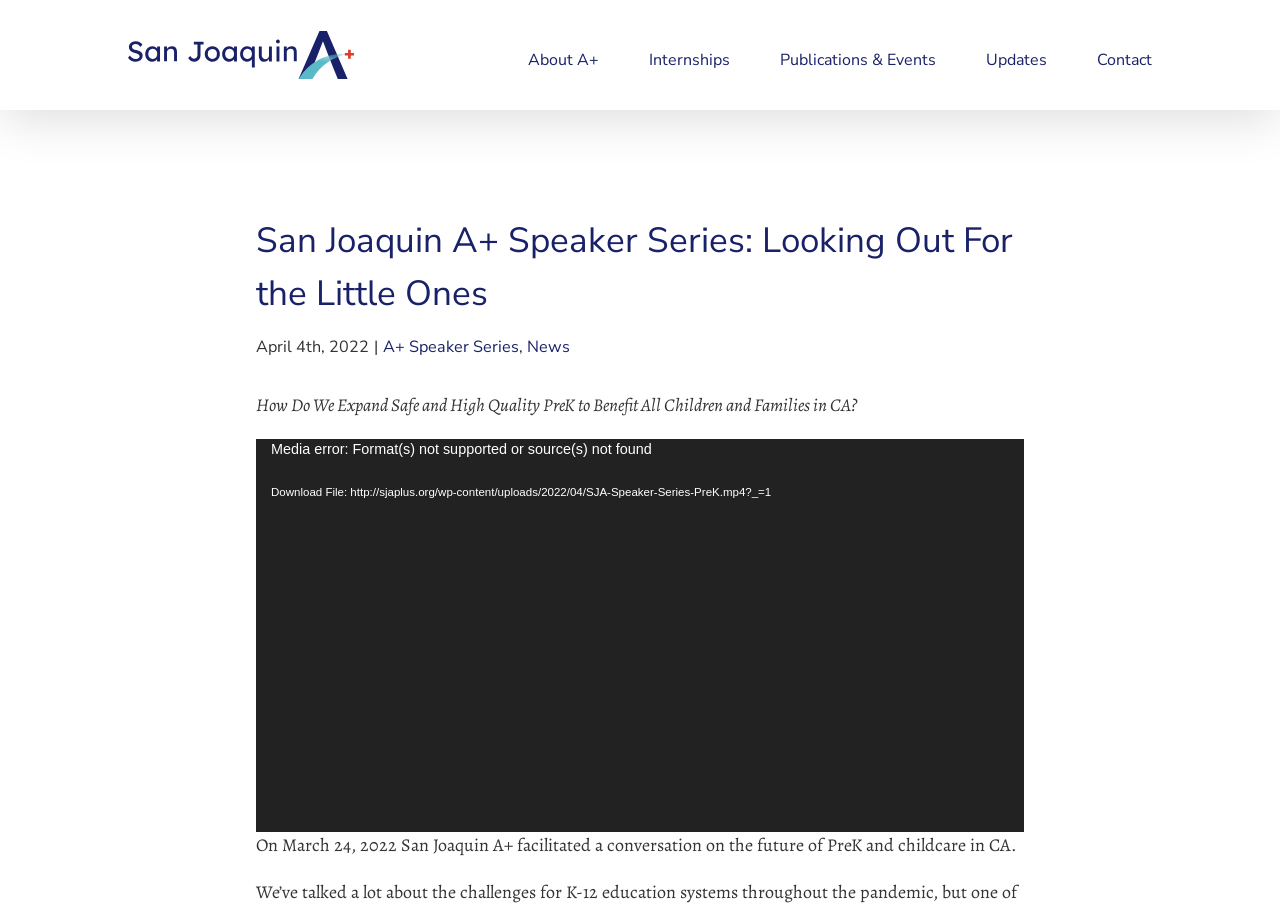Find the bounding box of the web element that fits this description: "News".

[0.412, 0.372, 0.445, 0.396]